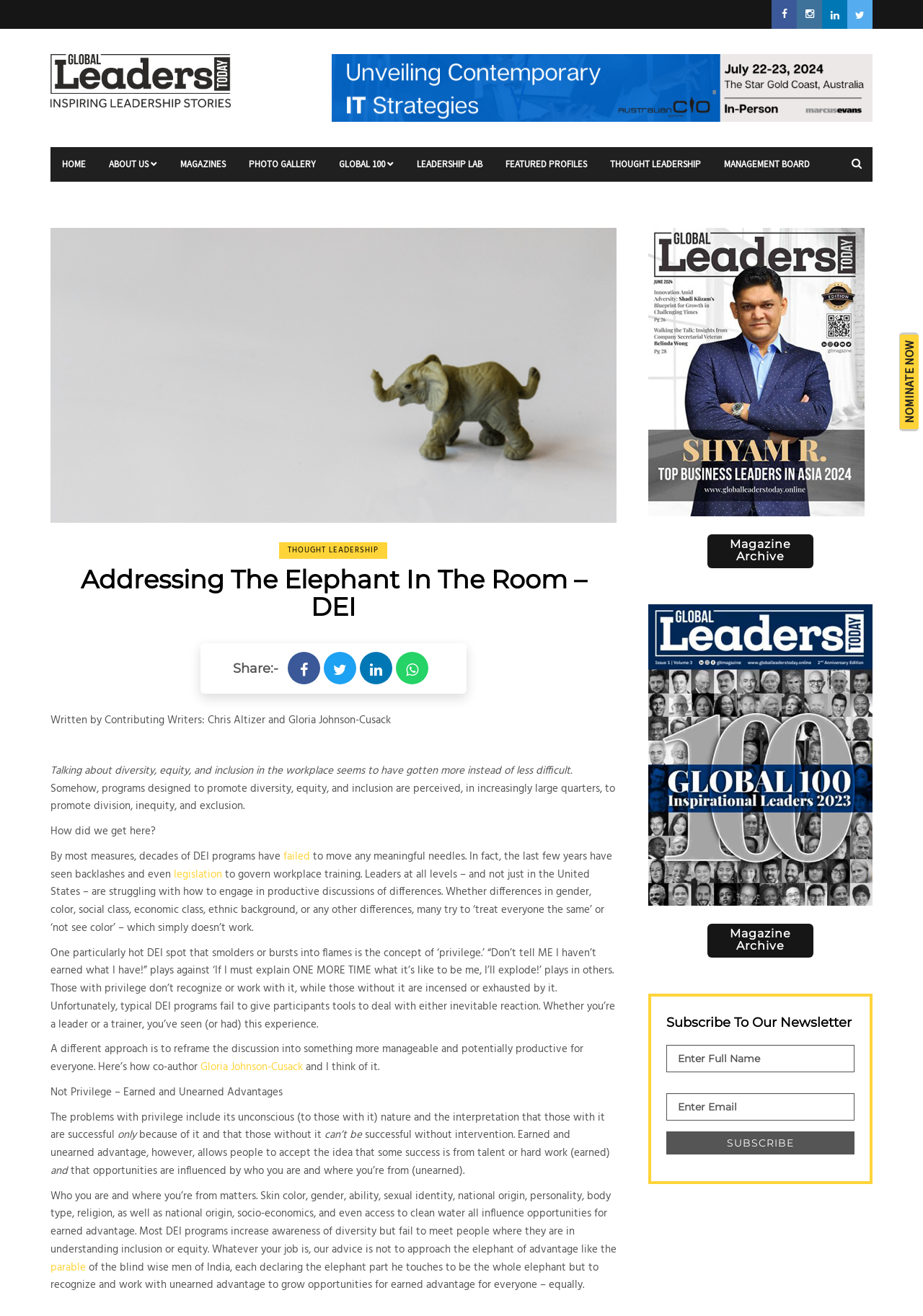Extract the primary header of the webpage and generate its text.

Addressing The Elephant In The Room – DEI